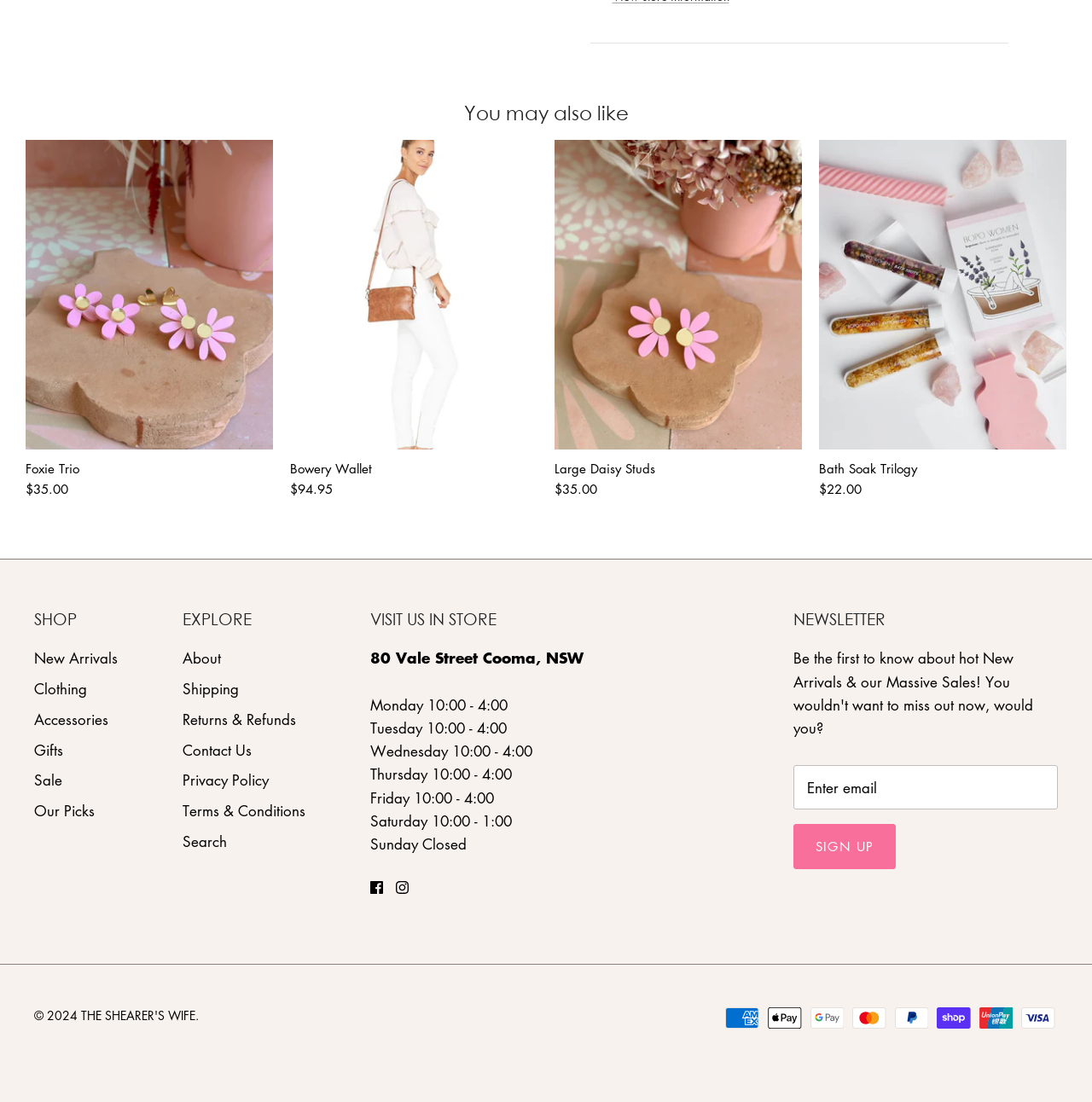What is the purpose of the 'Close quick buy' link?
Could you please answer the question thoroughly and with as much detail as possible?

The purpose of the 'Close quick buy' link can be inferred by its location and text. It is located near the 'Quick buy' links and has the text 'Close quick buy', suggesting that its purpose is to close the quick buy feature.